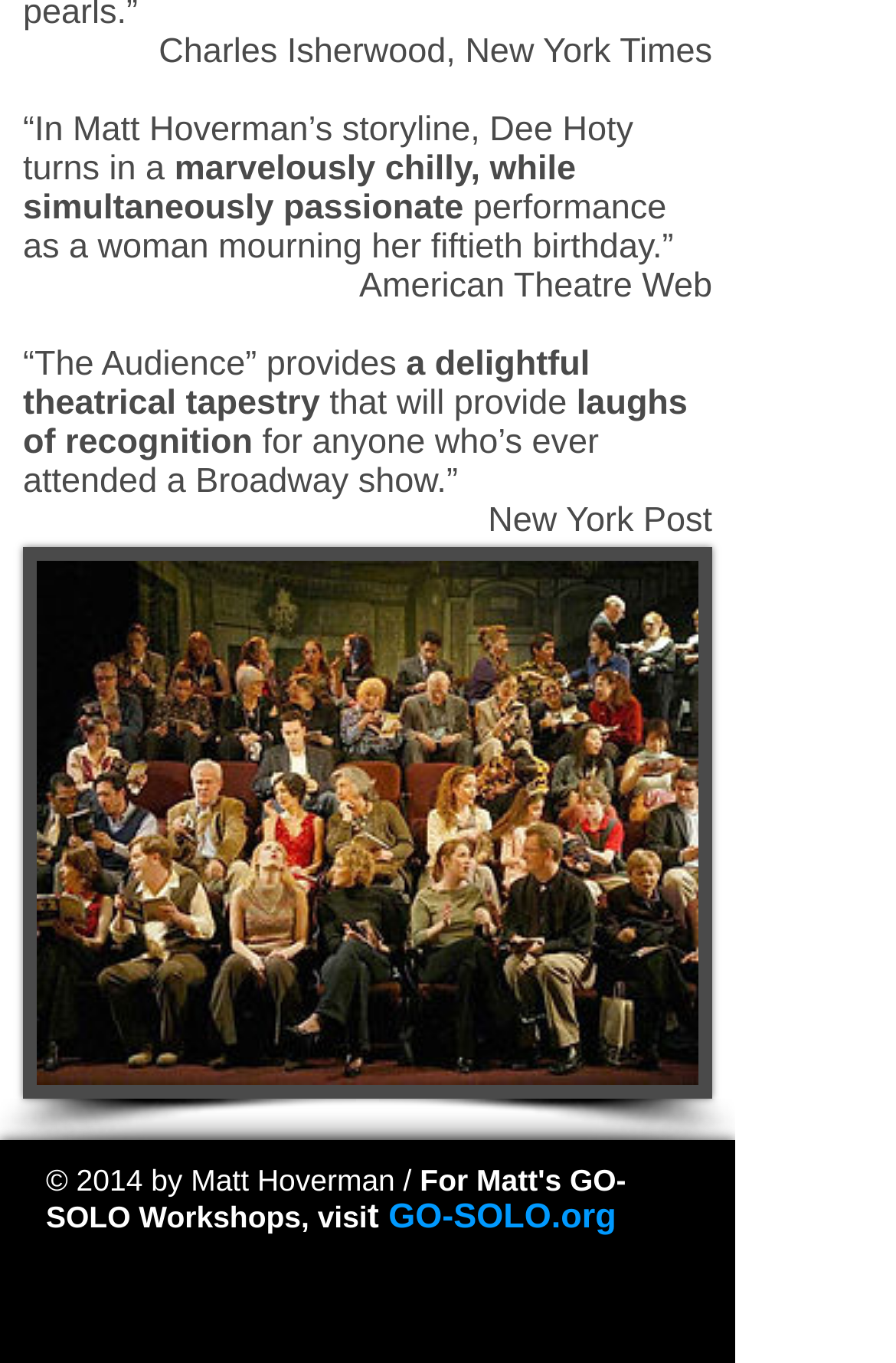Examine the image and give a thorough answer to the following question:
What is the theme of the play?

The theme of the play can be inferred from the quote from the New York Times, which mentions a woman mourning her fiftieth birthday, suggesting that the play is about a birthday celebration or milestone.